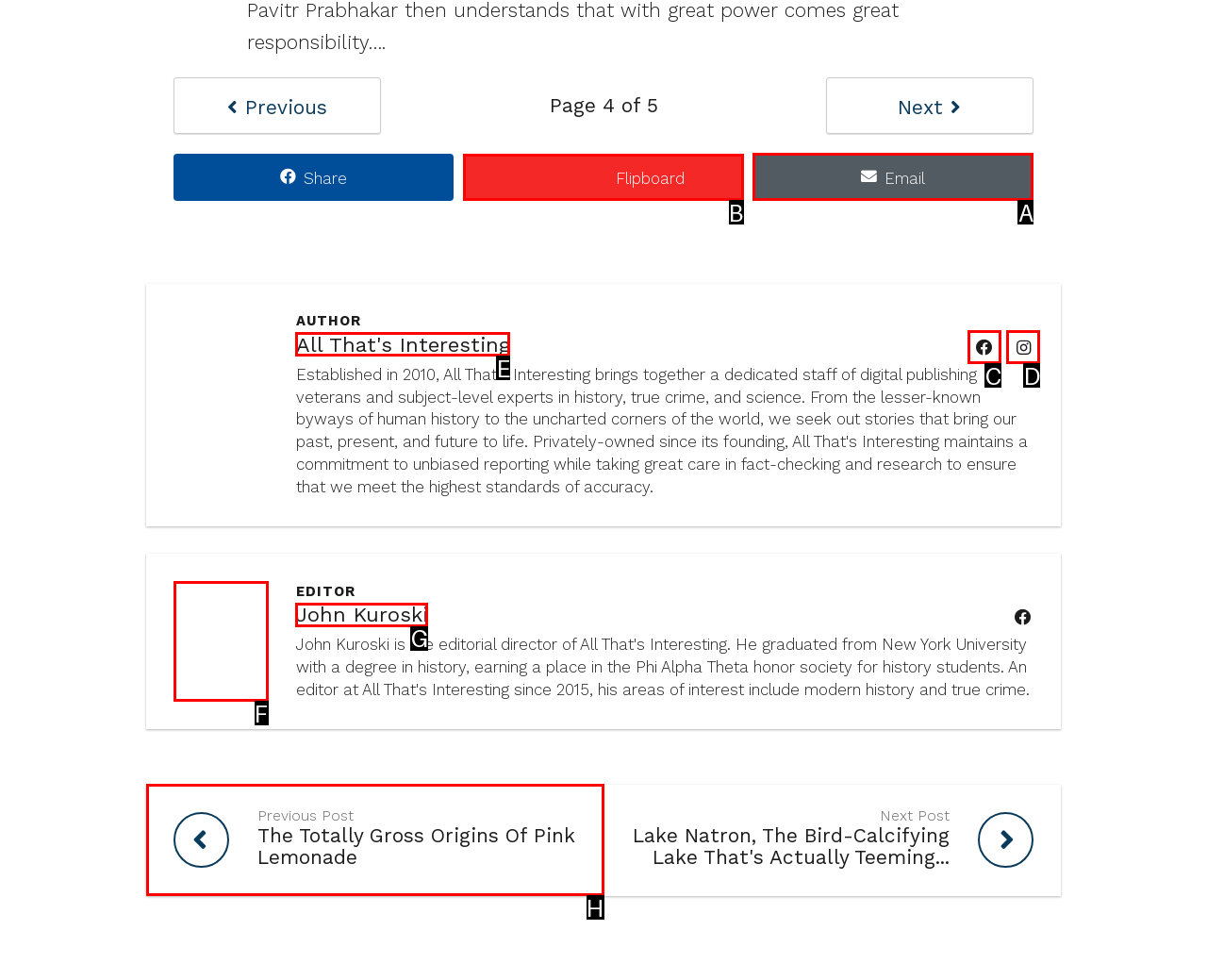Determine the HTML element to click for the instruction: share to Flipboard.
Answer with the letter corresponding to the correct choice from the provided options.

B